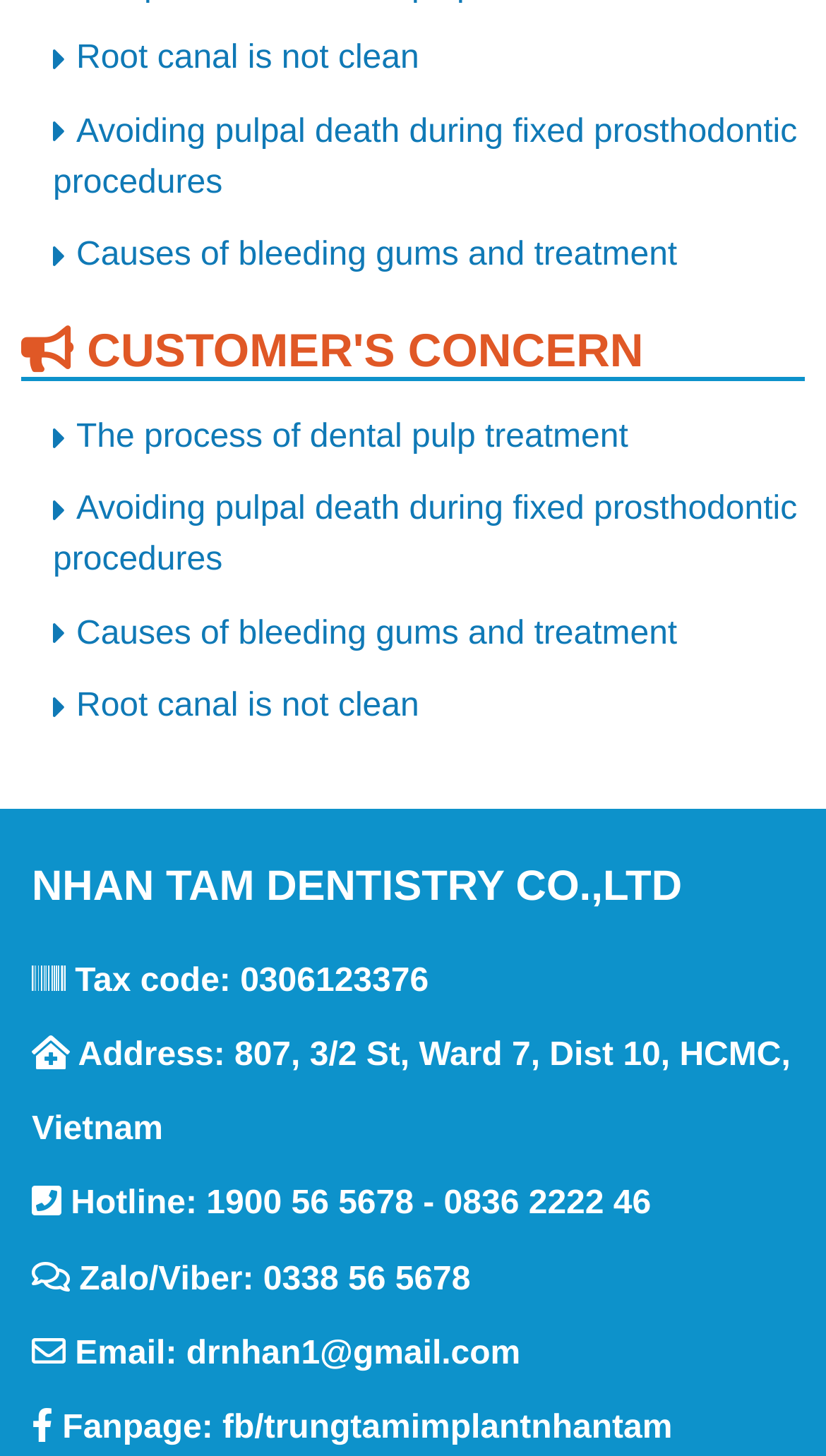Pinpoint the bounding box coordinates of the area that must be clicked to complete this instruction: "Call 1900 56 5678".

[0.25, 0.815, 0.501, 0.84]